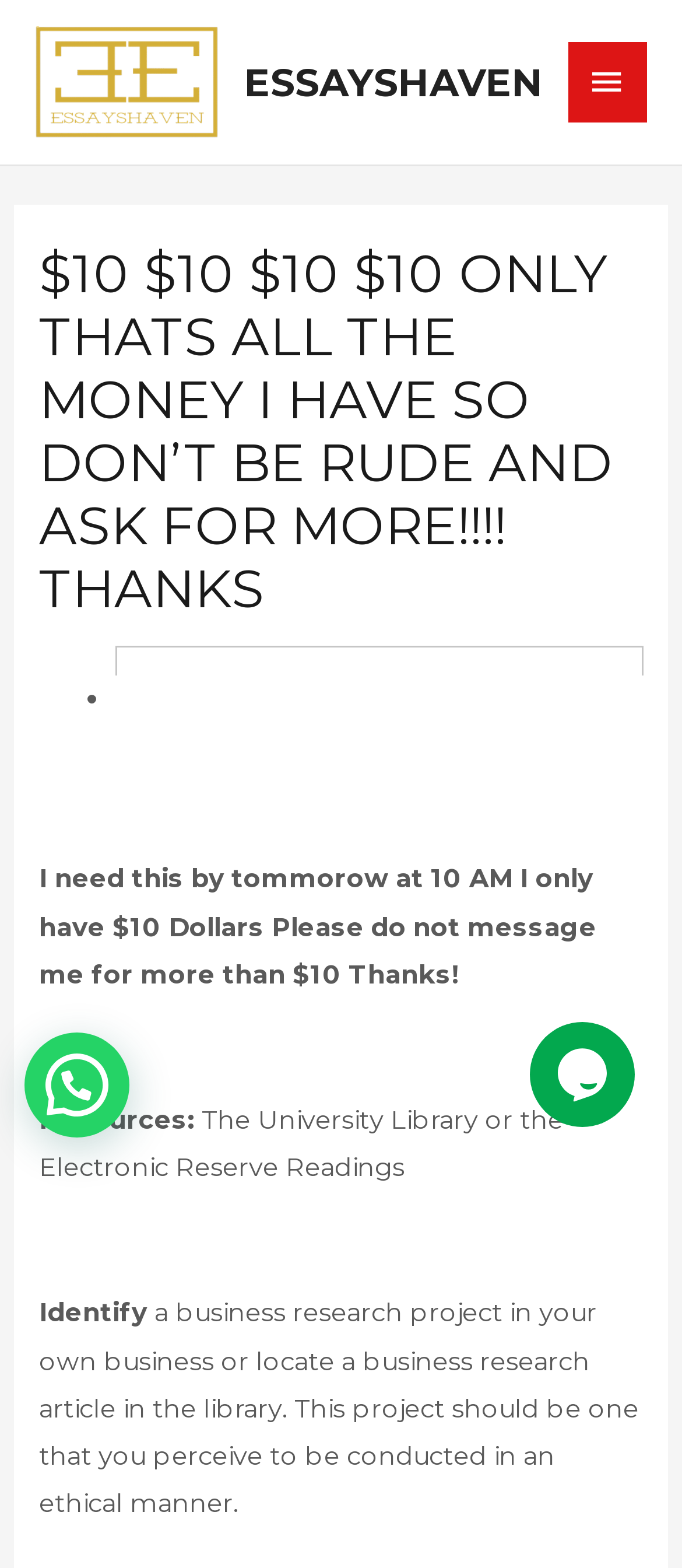What is the deadline for the project?
Could you please answer the question thoroughly and with as much detail as possible?

The deadline for the project is mentioned in the text as 'I need this by tomorrow at 10 AM' which indicates that the project needs to be completed by tomorrow morning.